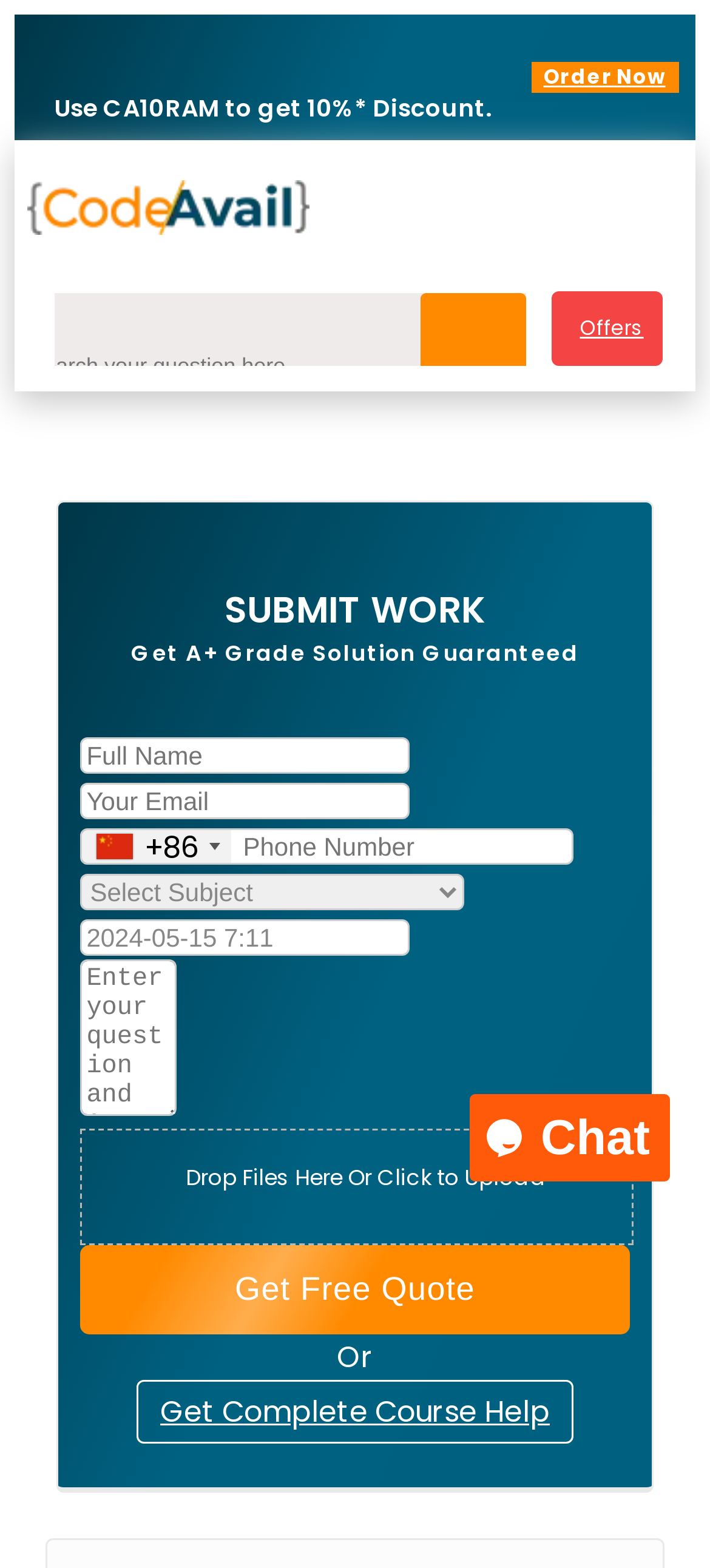What is the purpose of the 'Get Free Quote' button?
Please use the image to provide an in-depth answer to the question.

The 'Get Free Quote' button is located below the form where users can input their details, suggesting that its purpose is to submit the form and receive a free quote.